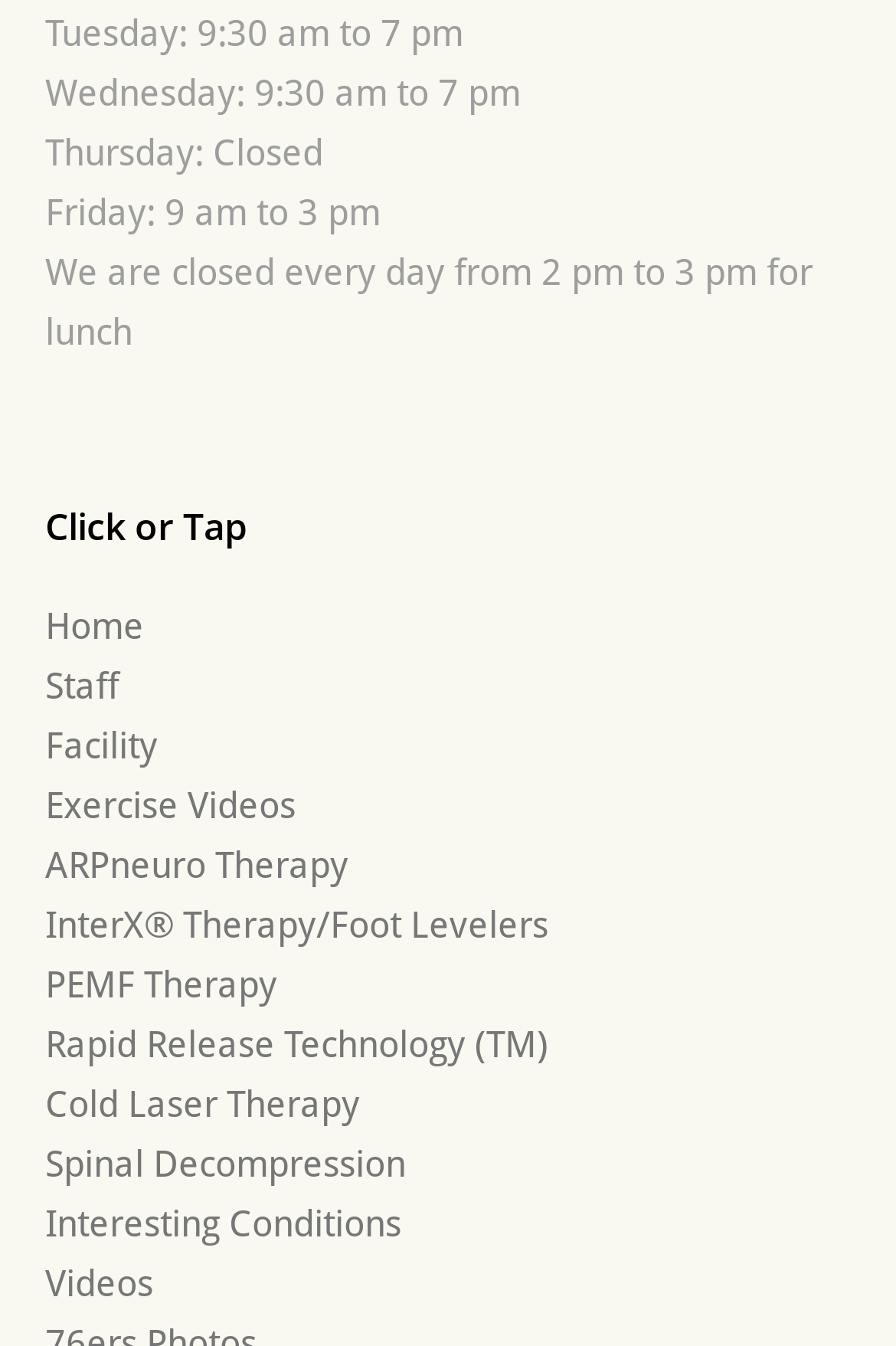Please find the bounding box coordinates of the element's region to be clicked to carry out this instruction: "View Exercise Videos".

[0.05, 0.583, 0.329, 0.615]